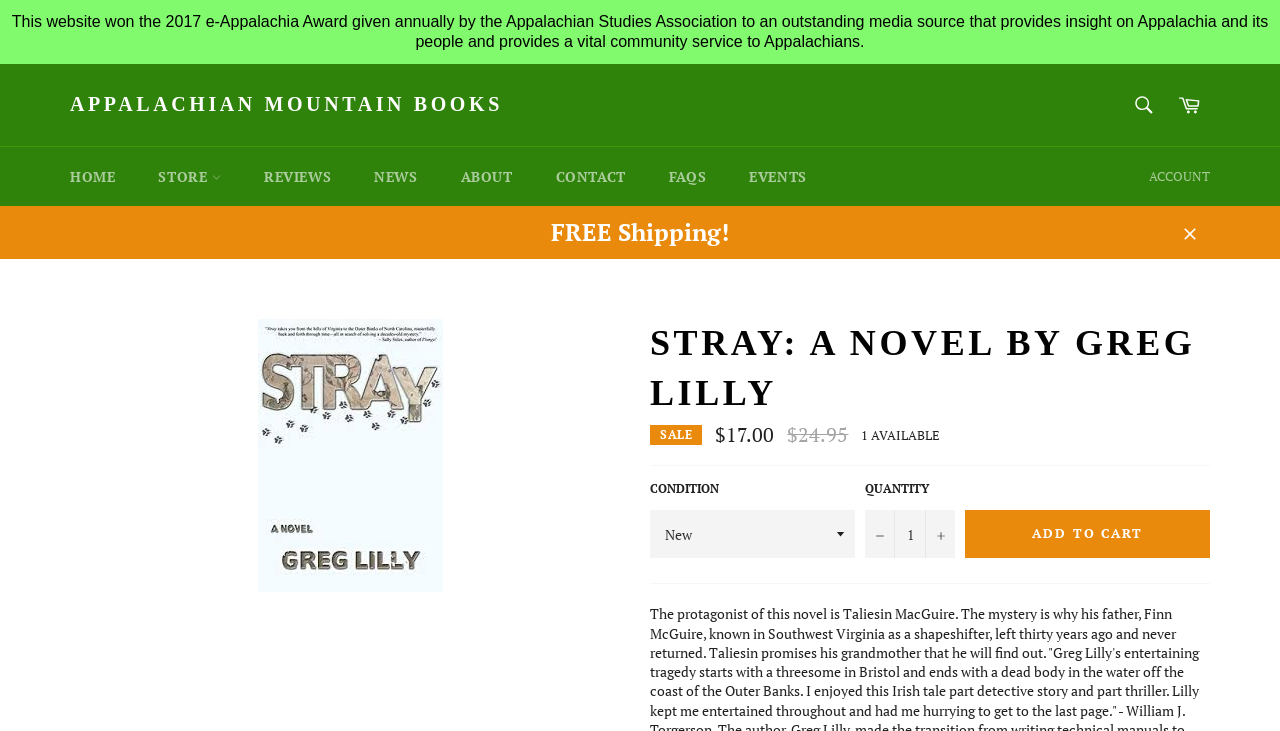Give an extensive and precise description of the webpage.

This webpage is about a novel called "Stray: A Novel by Greg Lilly" and is part of the Appalachian Mountain Books website. At the top, there is a notification that the website won the 2017 e-Appalachia Award. Below this, there is a navigation menu with links to "APPALACHIAN MOUNTAIN BOOKS", a search bar, and a link to "Cart". 

On the left side, there is a vertical menu with links to "HOME", "STORE", "REVIEWS", "NEWS", "ABOUT", "CONTACT", "FAQS", and "EVENTS". On the right side, there is a link to "ACCOUNT". 

In the main content area, there is a promotional message "FREE Shipping!" and a button to close it. Below this, there is a section dedicated to the novel "Stray: A Novel by Greg Lilly", which includes an image of the book cover, a heading with the book title, and information about the book's price, availability, and condition. 

The book's price is $17.00, which is a sale price from the original price of $24.95. There is one copy available. Below the price information, there is a separator line, followed by a section to select the book's condition and quantity. The user can choose the condition from a dropdown menu and enter the quantity in a text box. There are also buttons to increase or decrease the quantity. 

Finally, there is an "ADD TO CART" button to add the book to the user's cart.